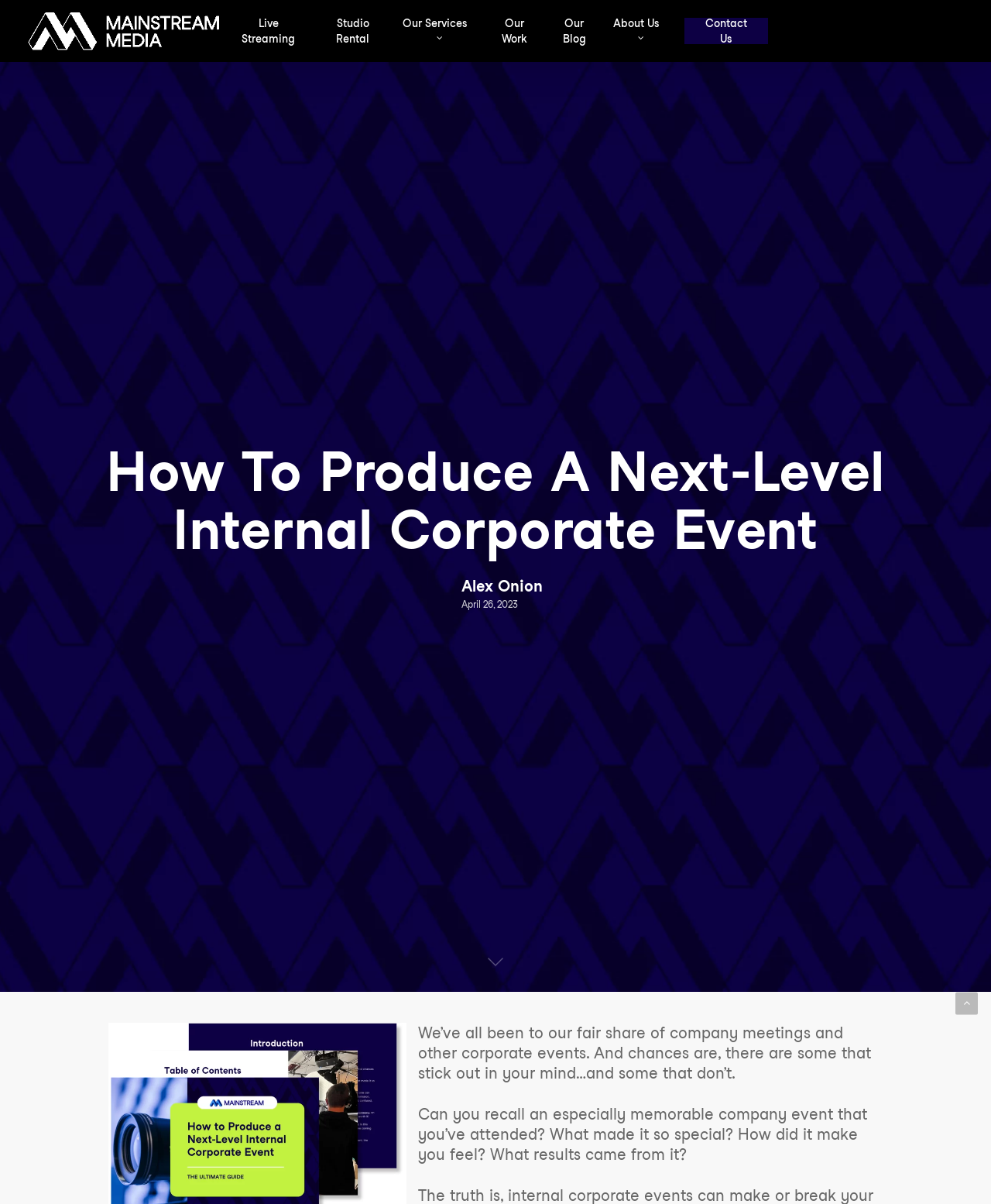Show me the bounding box coordinates of the clickable region to achieve the task as per the instruction: "Visit the 'Live Streaming' page".

[0.226, 0.013, 0.315, 0.039]